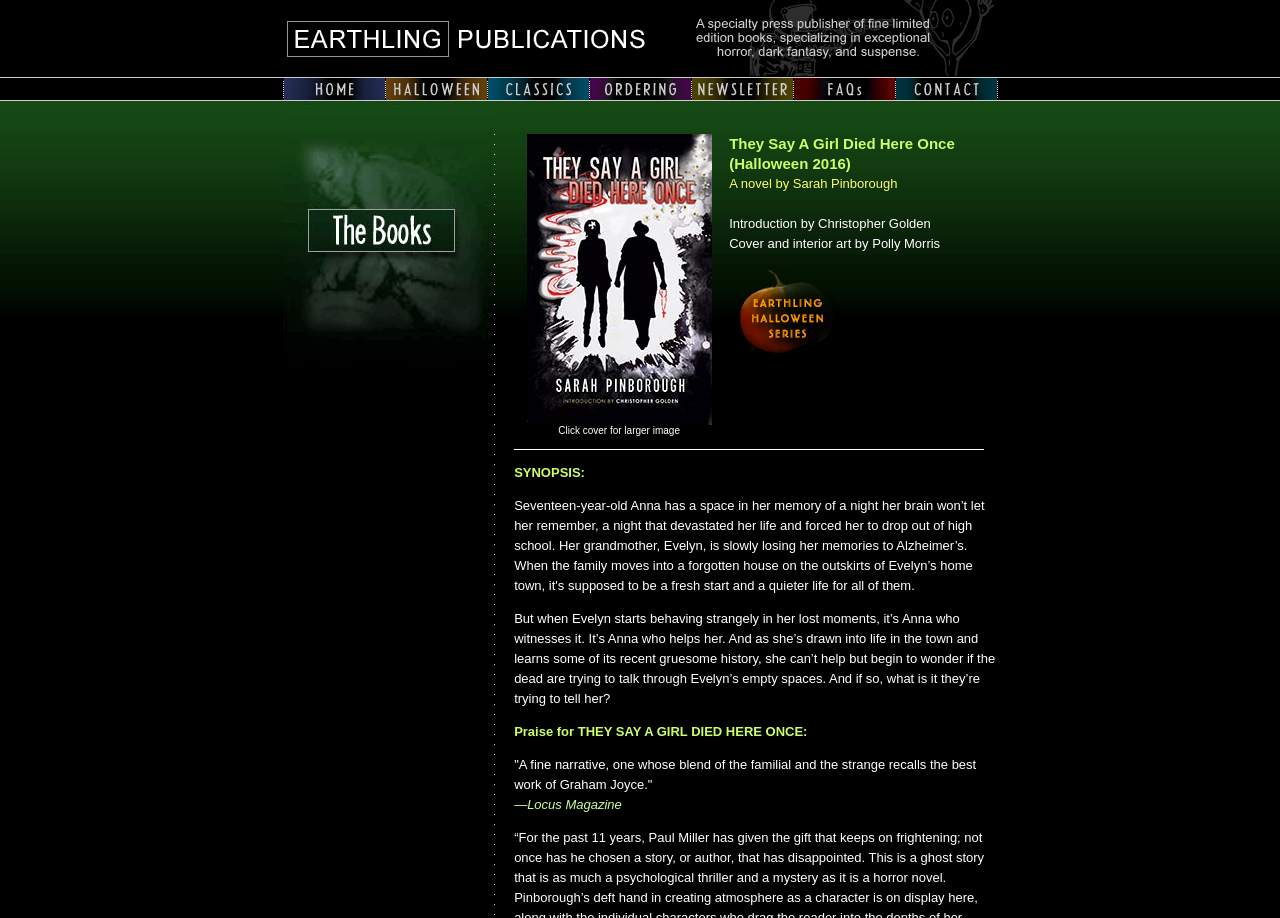Locate the bounding box coordinates of the element that should be clicked to execute the following instruction: "Check the praise for the book".

[0.402, 0.789, 0.631, 0.805]